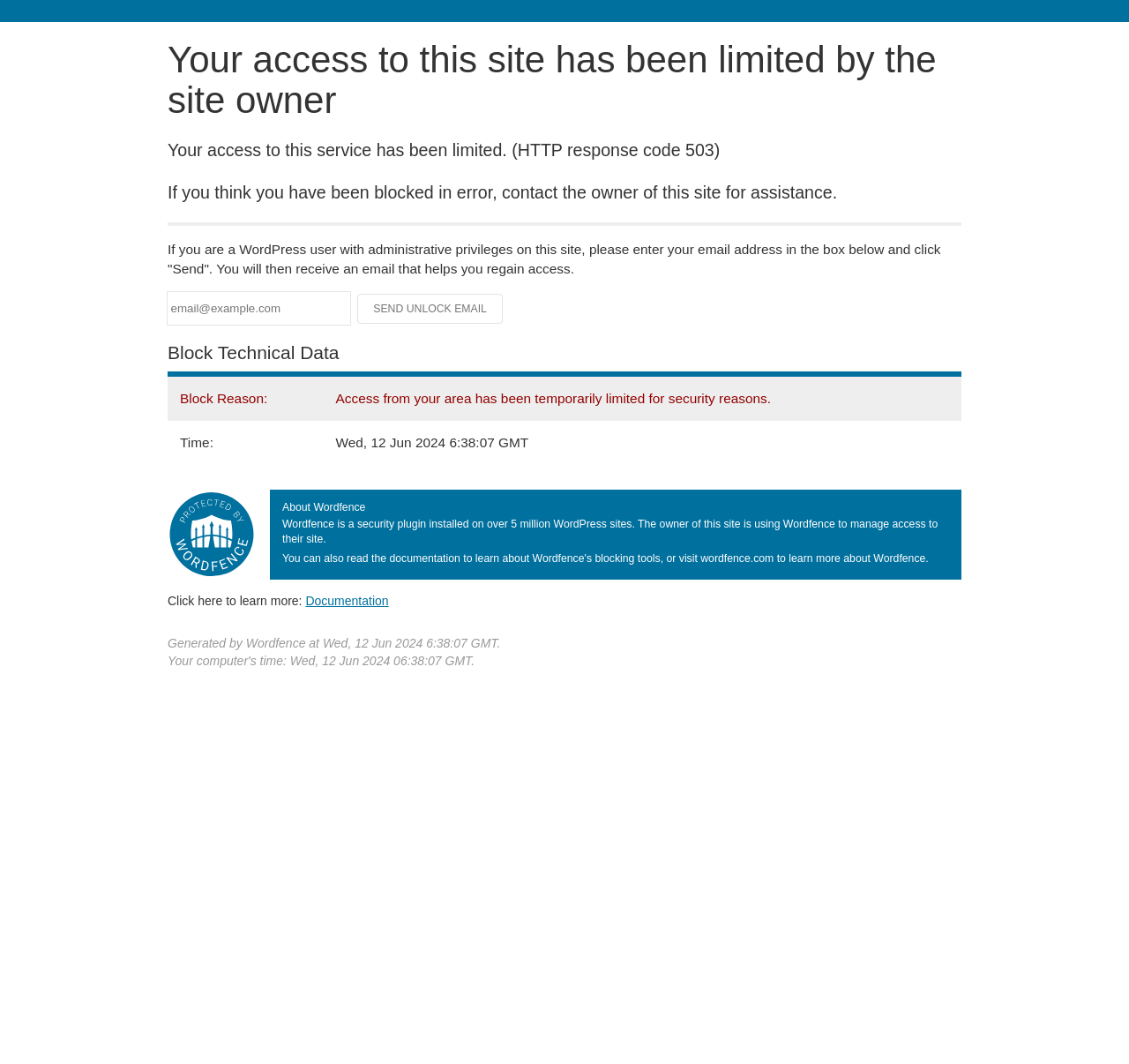Provide the bounding box for the UI element matching this description: "Today’s Top News1625".

None